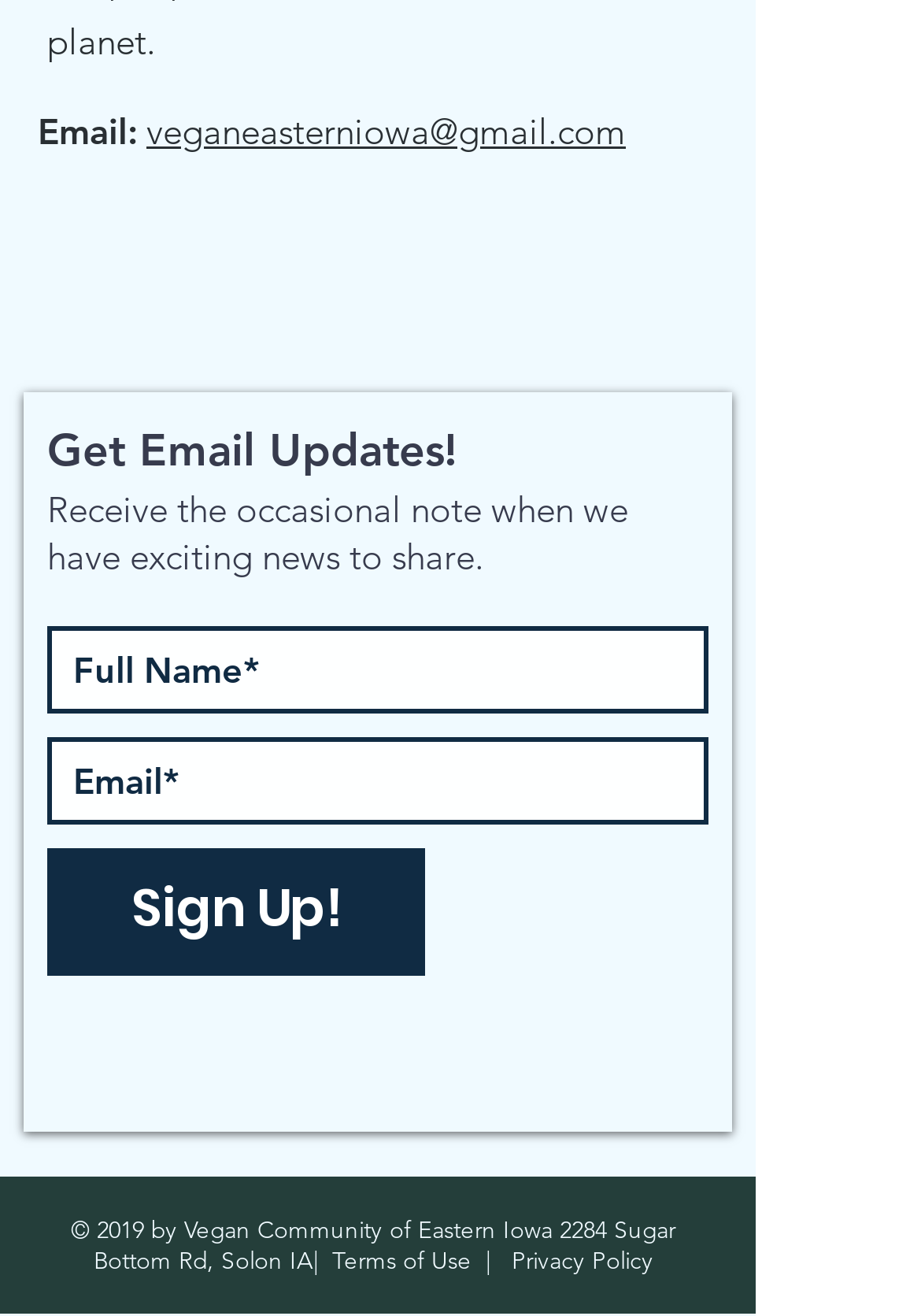Please locate the bounding box coordinates of the element that should be clicked to achieve the given instruction: "Enter email".

[0.051, 0.559, 0.769, 0.626]